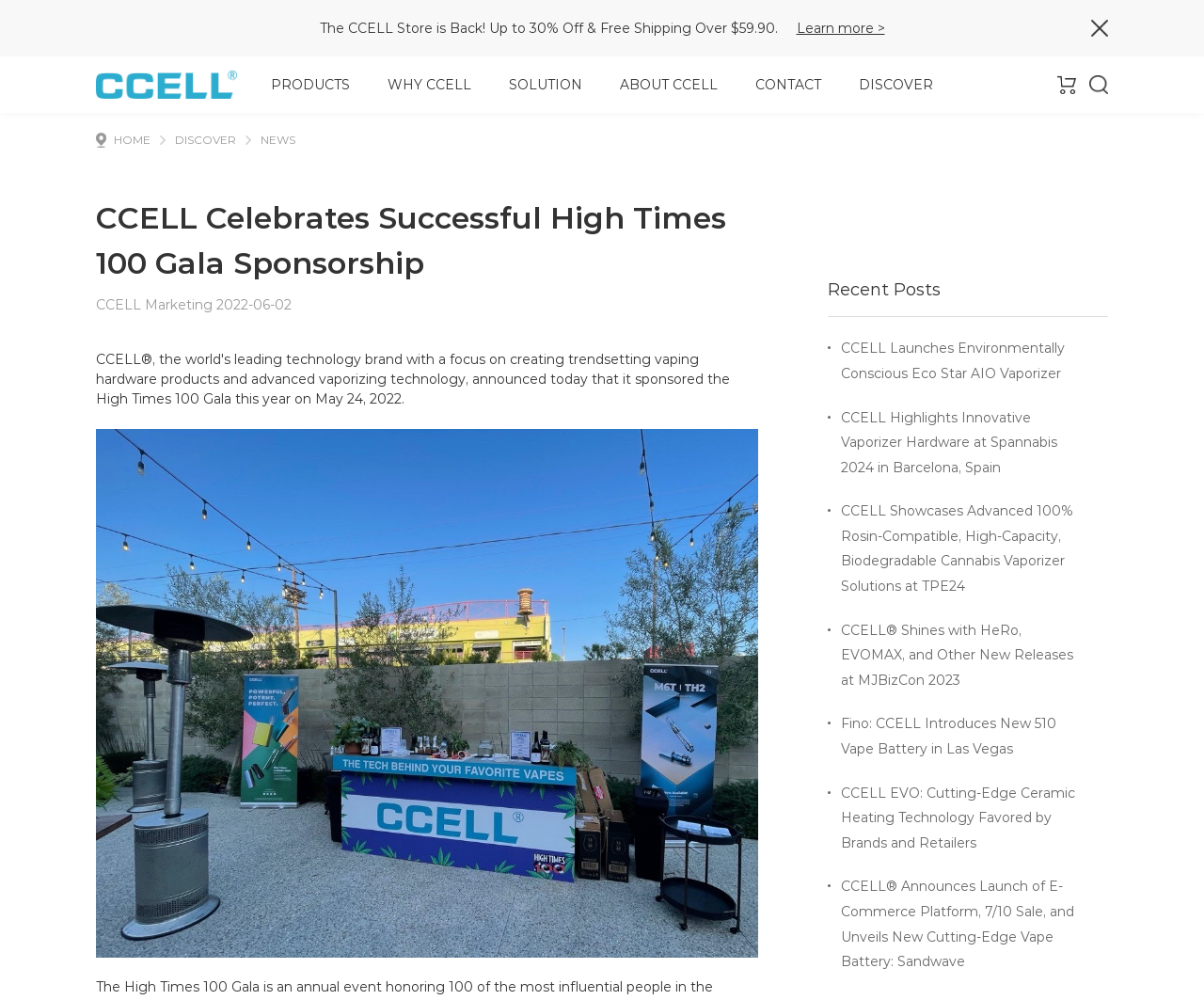Please identify the bounding box coordinates of the element's region that needs to be clicked to fulfill the following instruction: "View recent news posts". The bounding box coordinates should consist of four float numbers between 0 and 1, i.e., [left, top, right, bottom].

[0.698, 0.336, 0.899, 0.386]